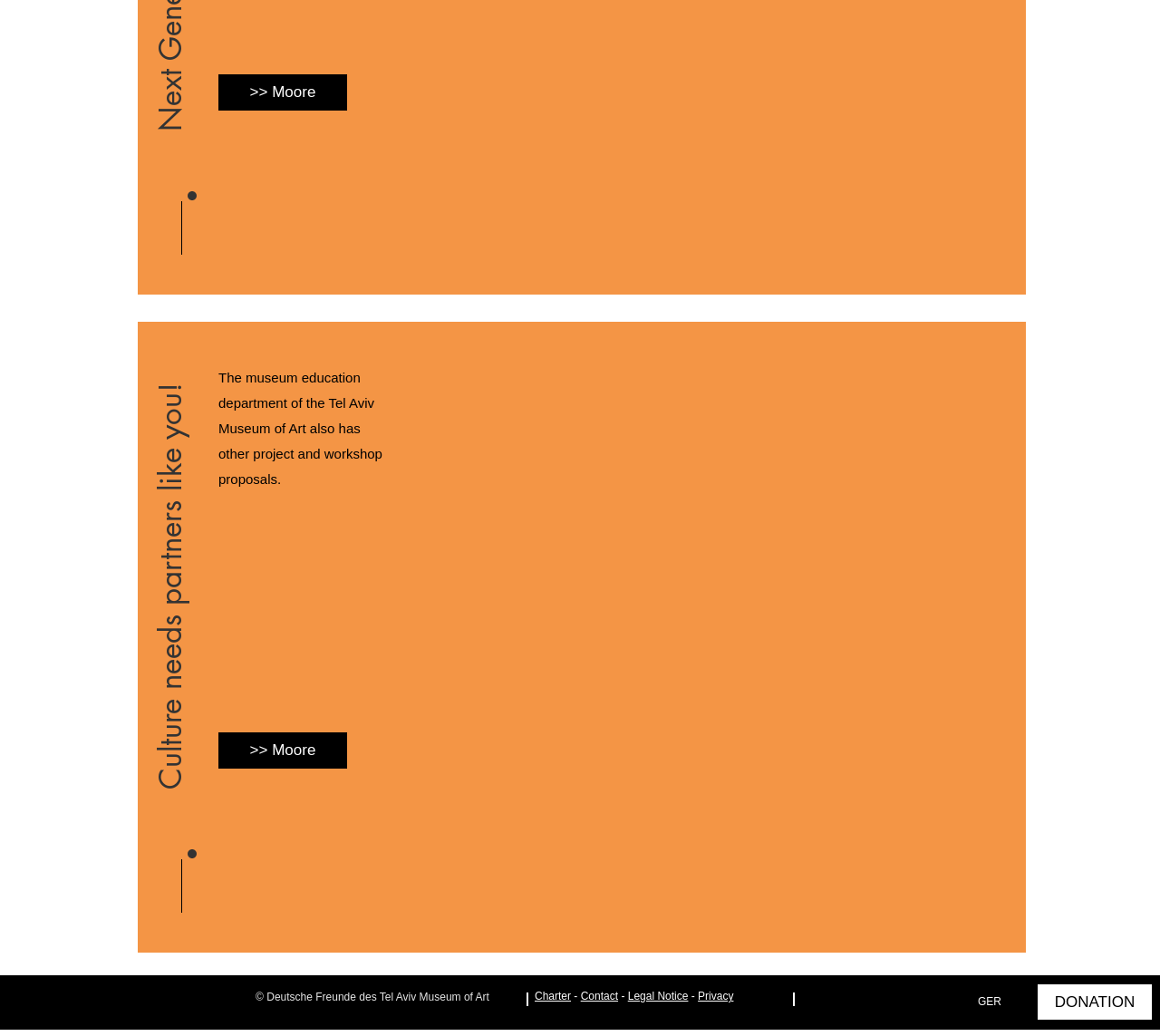Determine the bounding box coordinates for the area that needs to be clicked to fulfill this task: "View the 'MONTHLY ARCHIVES: MARCH 2001' header". The coordinates must be given as four float numbers between 0 and 1, i.e., [left, top, right, bottom].

None